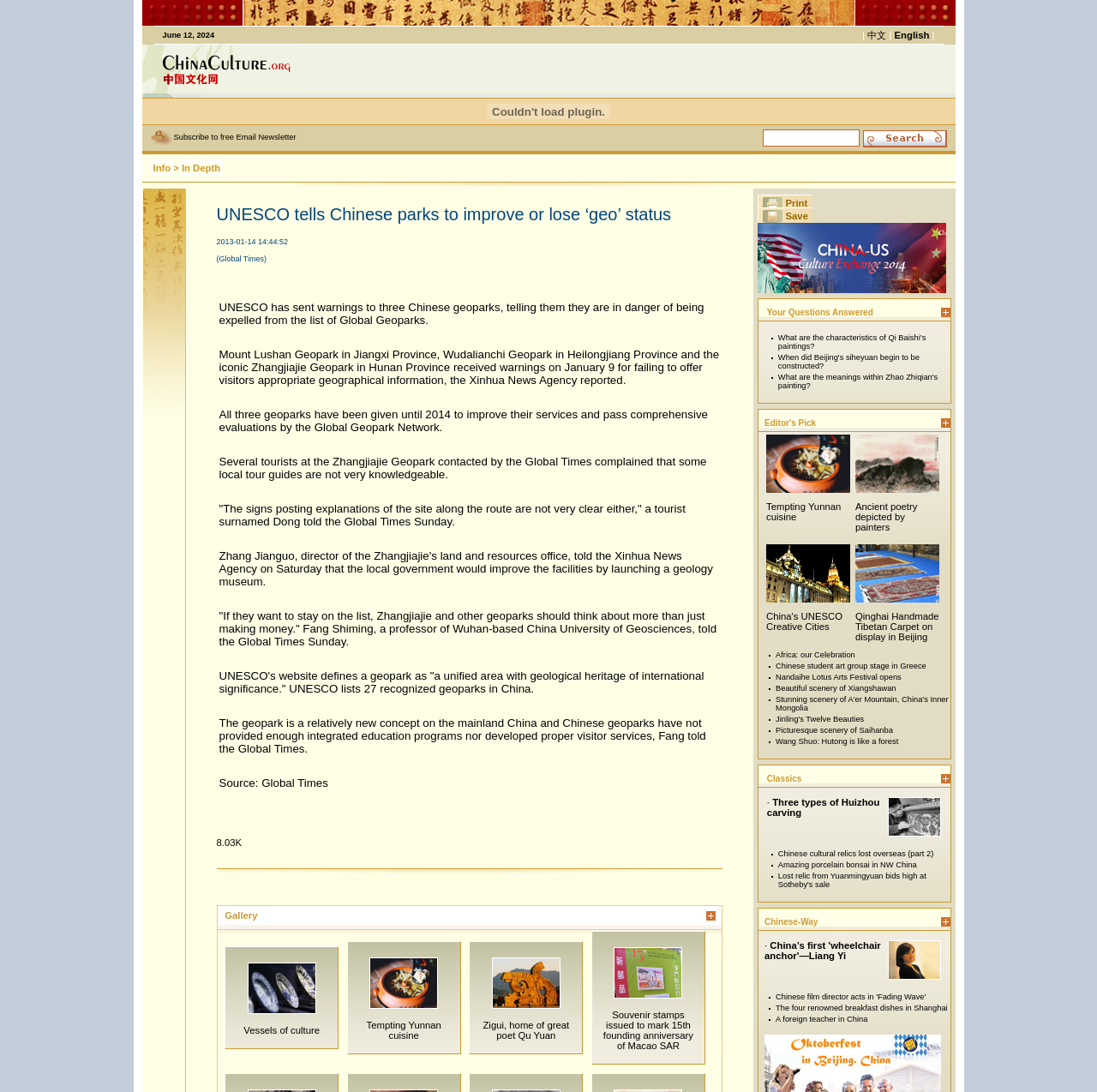What is the name of the professor quoted in the article?
Answer the question with just one word or phrase using the image.

Fang Shiming